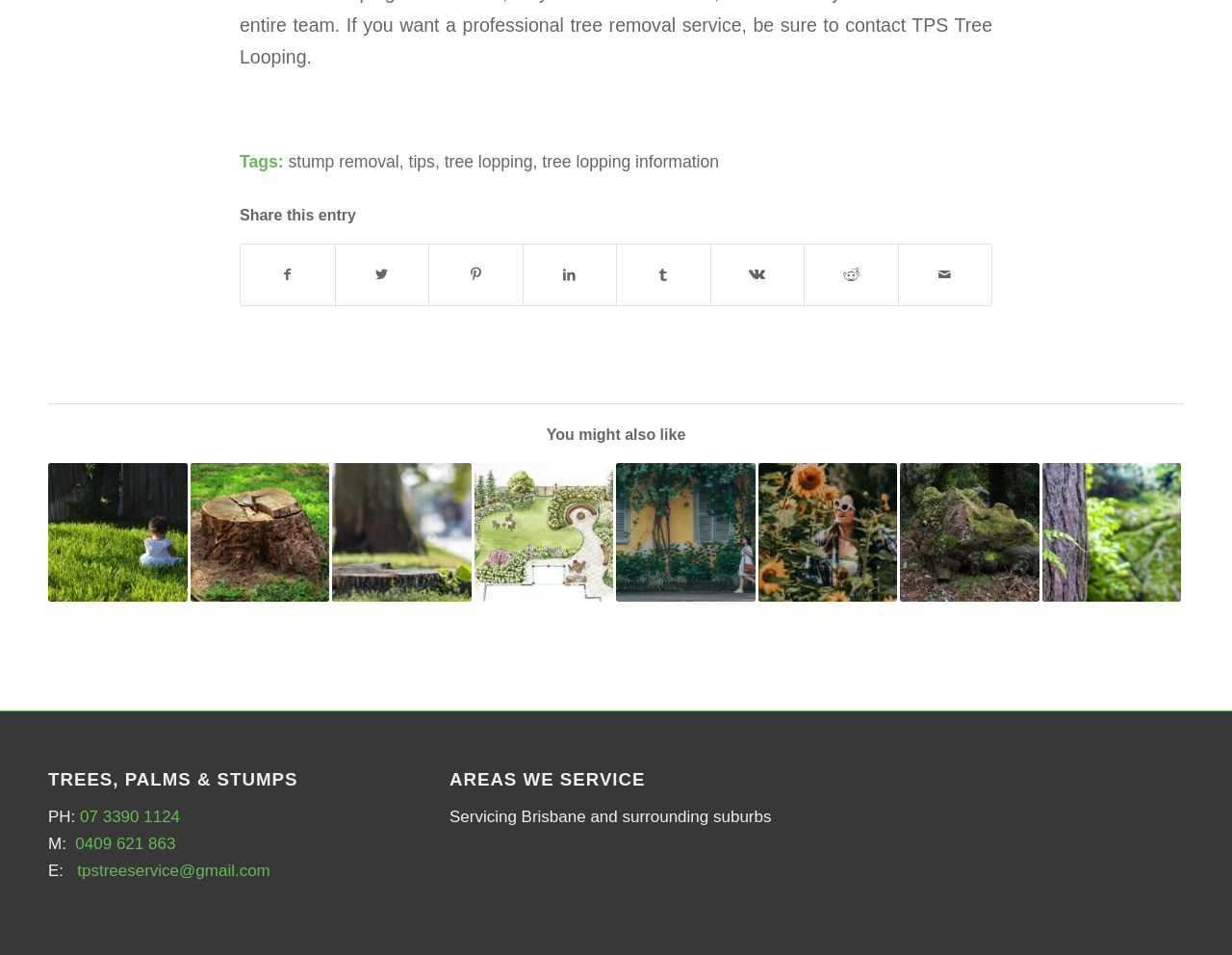How many related articles are suggested?
Please analyze the image and answer the question with as much detail as possible.

In the 'You might also like' section, I can see 7 links to related articles. Therefore, there are 7 related articles suggested.